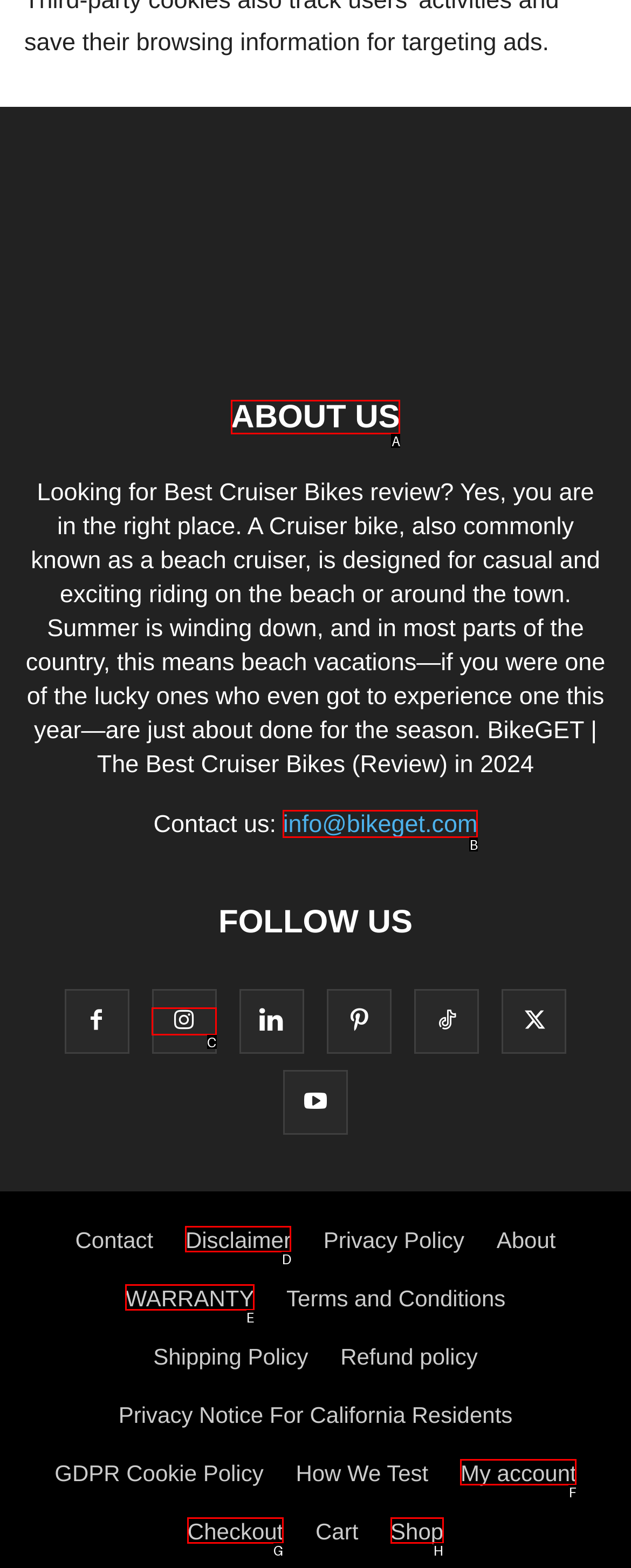Please indicate which option's letter corresponds to the task: Read about us by examining the highlighted elements in the screenshot.

A